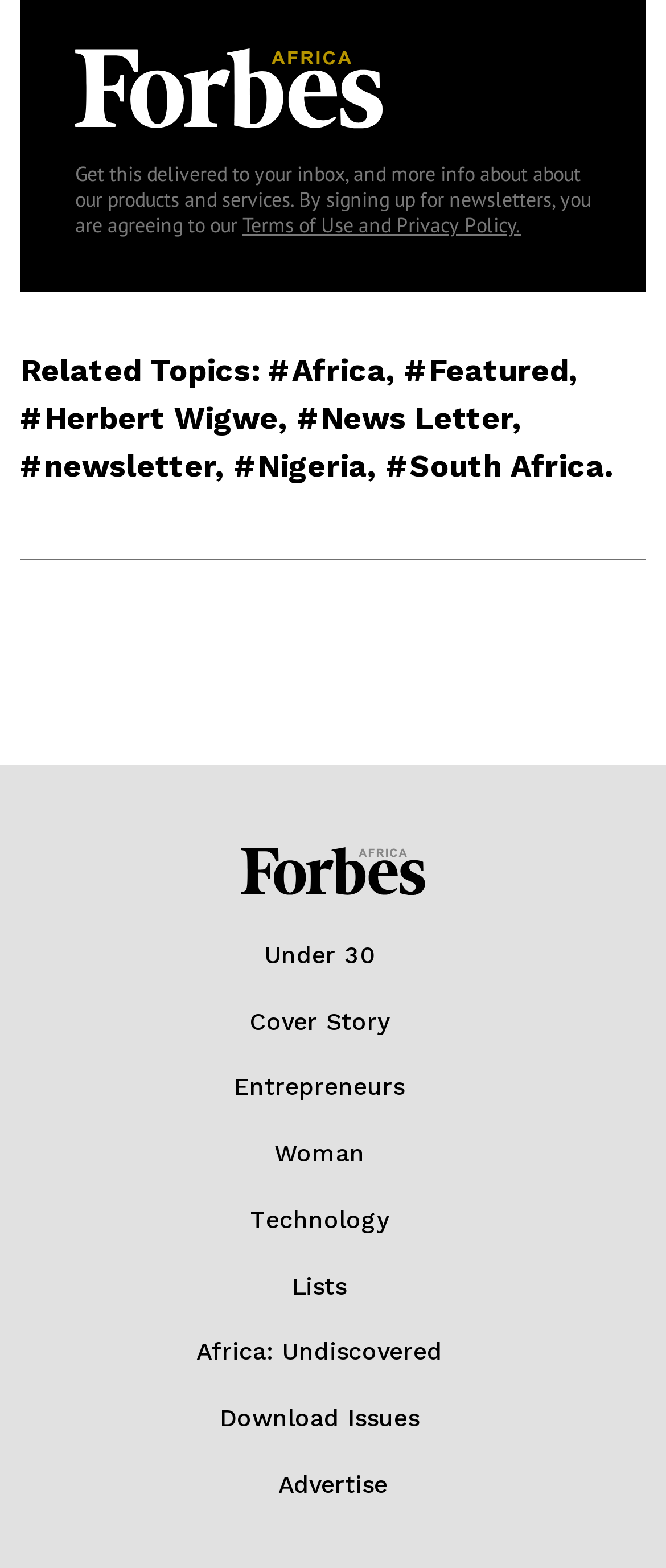Identify the bounding box coordinates for the region to click in order to carry out this instruction: "Advertise on the website". Provide the coordinates using four float numbers between 0 and 1, formatted as [left, top, right, bottom].

[0.031, 0.935, 0.969, 0.959]